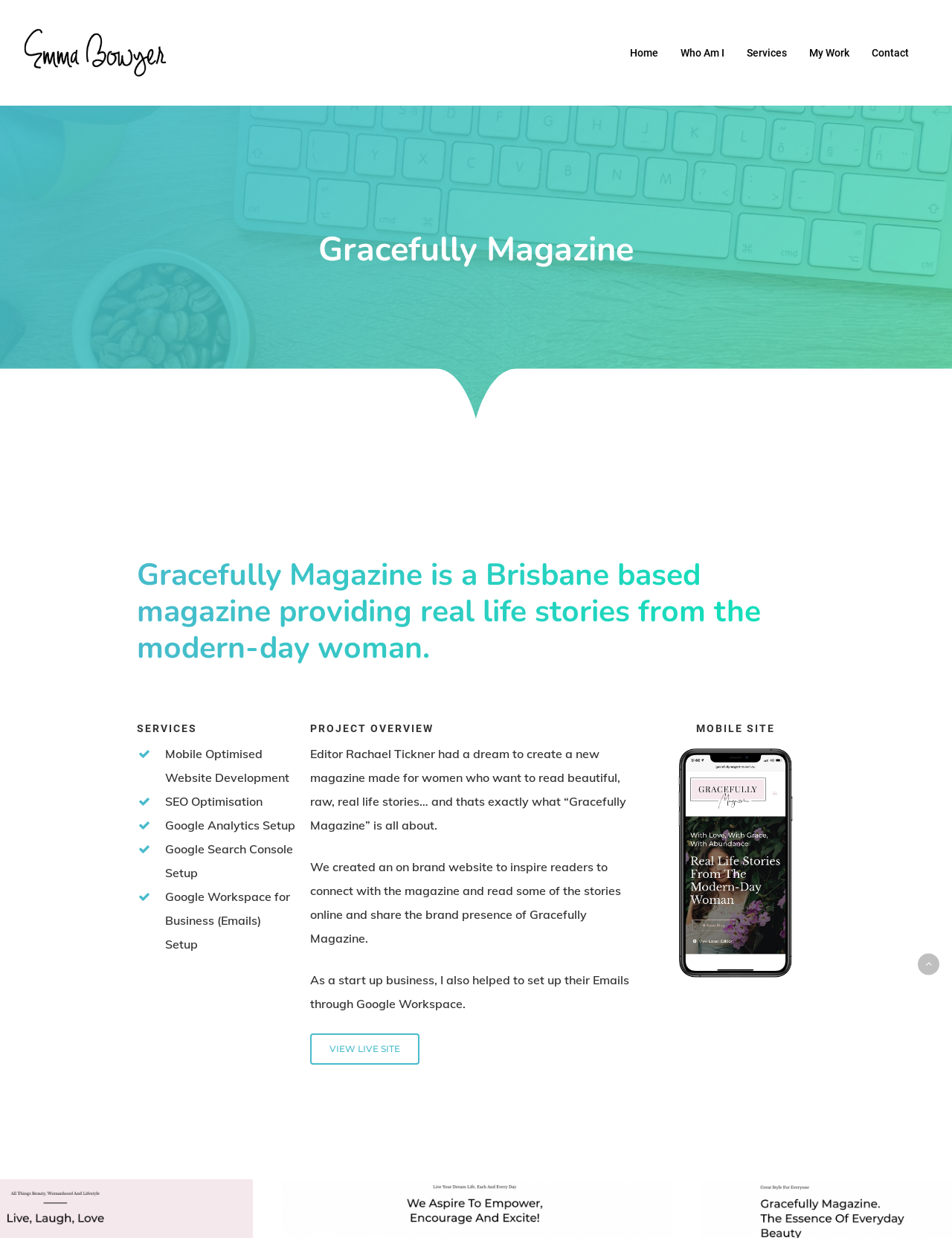Respond with a single word or phrase:
What is the name of the magazine?

Gracefully Magazine